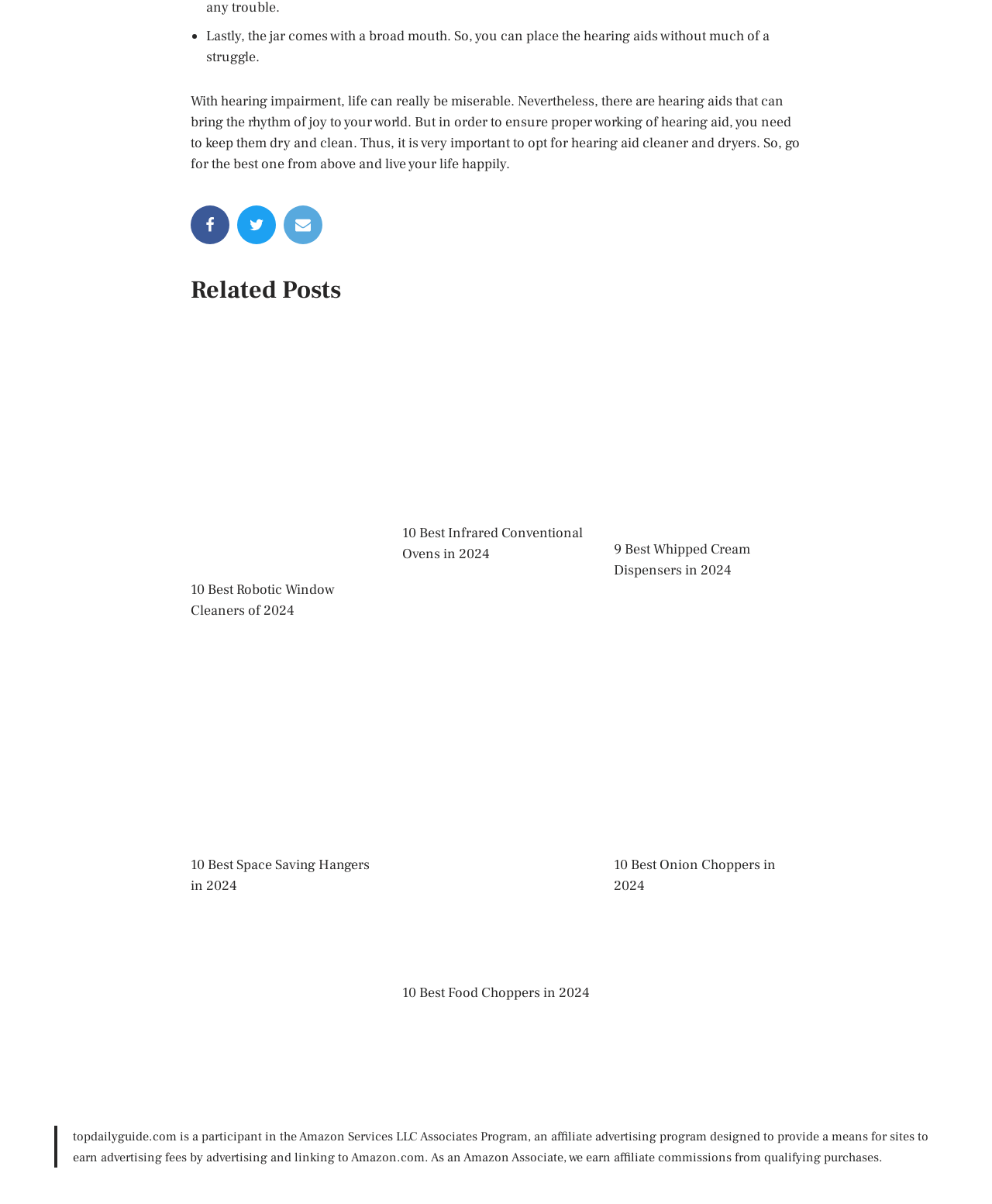Identify the bounding box coordinates of the clickable section necessary to follow the following instruction: "Click on Facebook". The coordinates should be presented as four float numbers from 0 to 1, i.e., [left, top, right, bottom].

[0.192, 0.17, 0.231, 0.203]